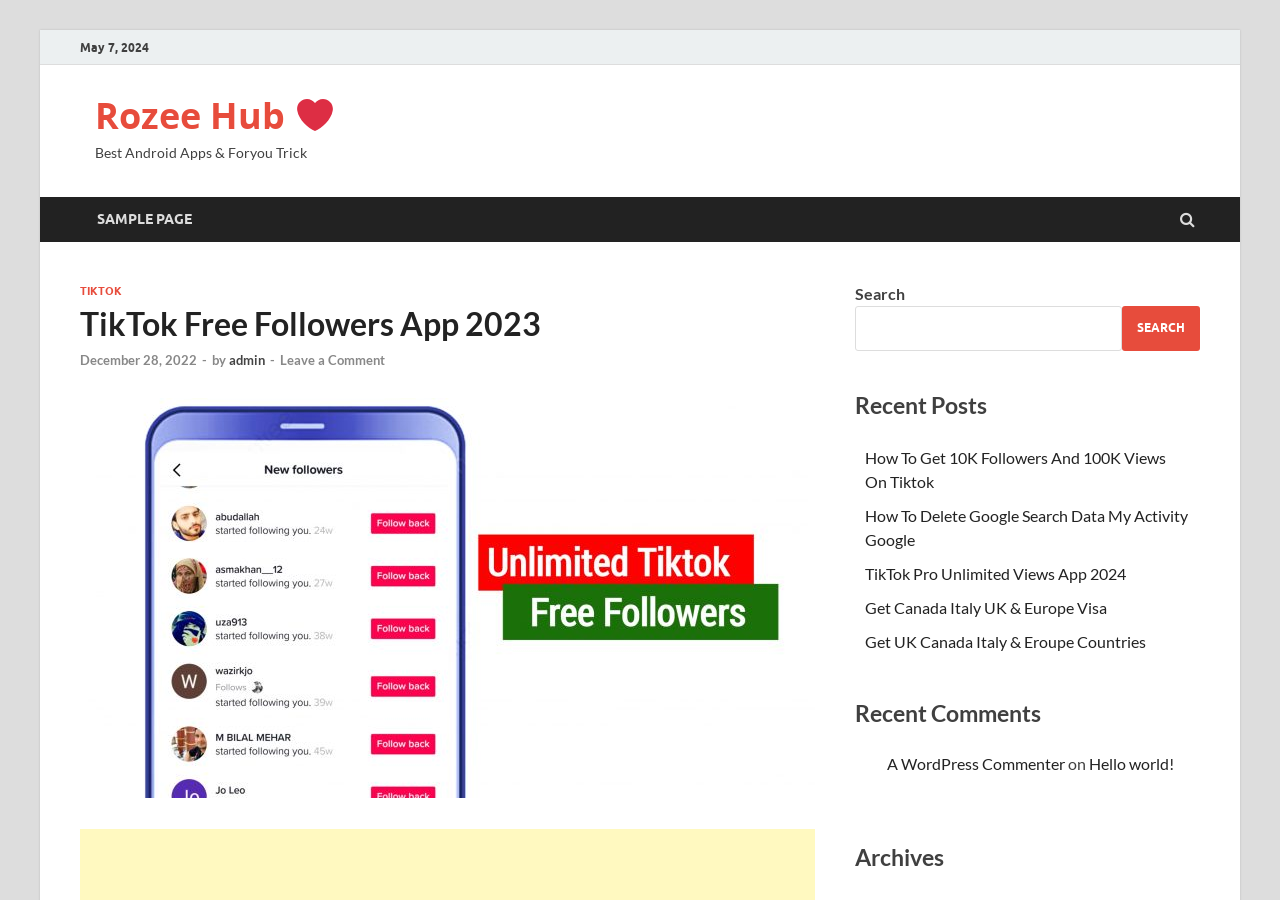Please find the bounding box coordinates of the element that you should click to achieve the following instruction: "Search for something". The coordinates should be presented as four float numbers between 0 and 1: [left, top, right, bottom].

[0.668, 0.34, 0.877, 0.39]